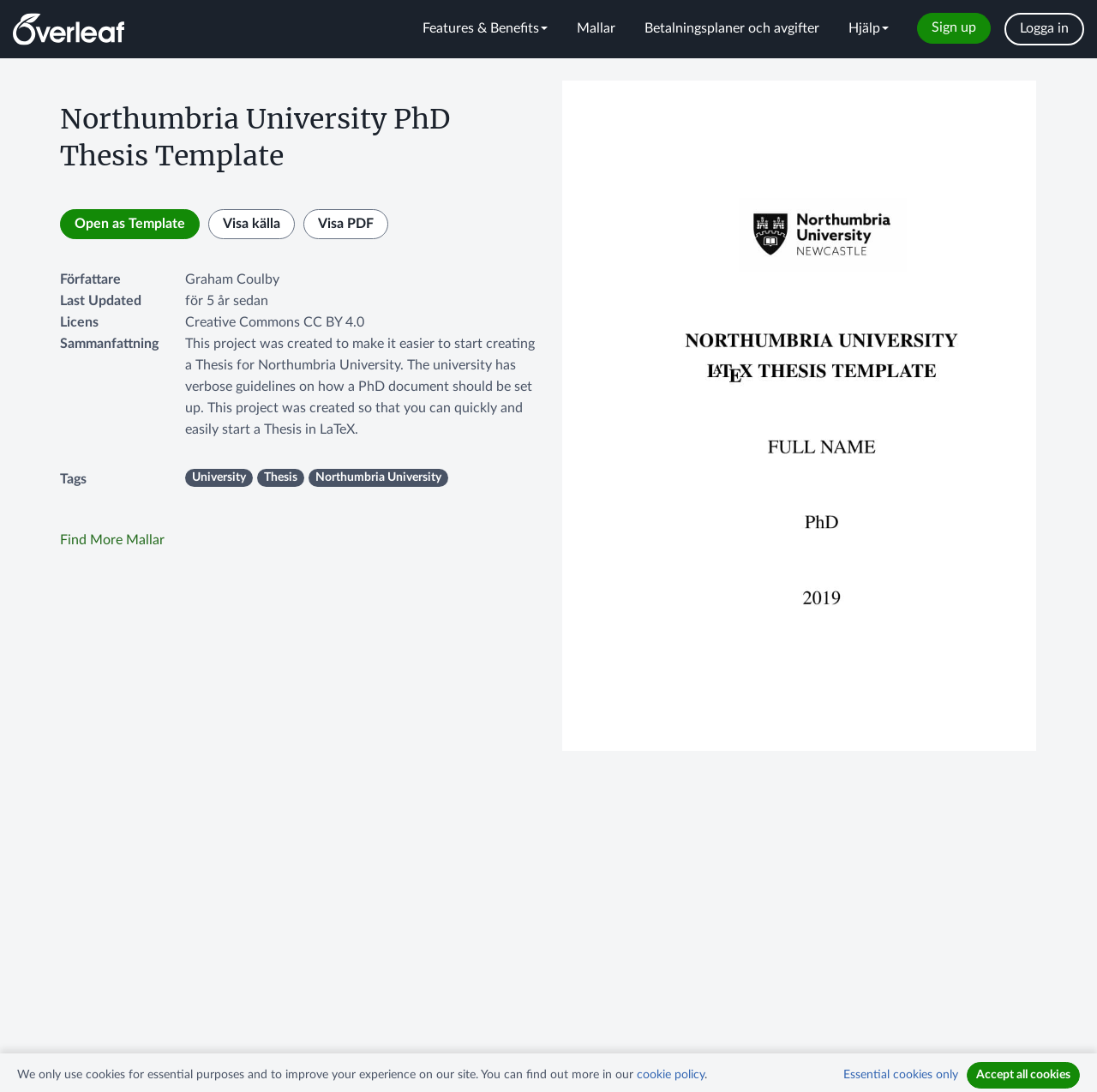Determine the bounding box coordinates of the region I should click to achieve the following instruction: "Get help". Ensure the bounding box coordinates are four float numbers between 0 and 1, i.e., [left, top, right, bottom].

[0.76, 0.012, 0.823, 0.042]